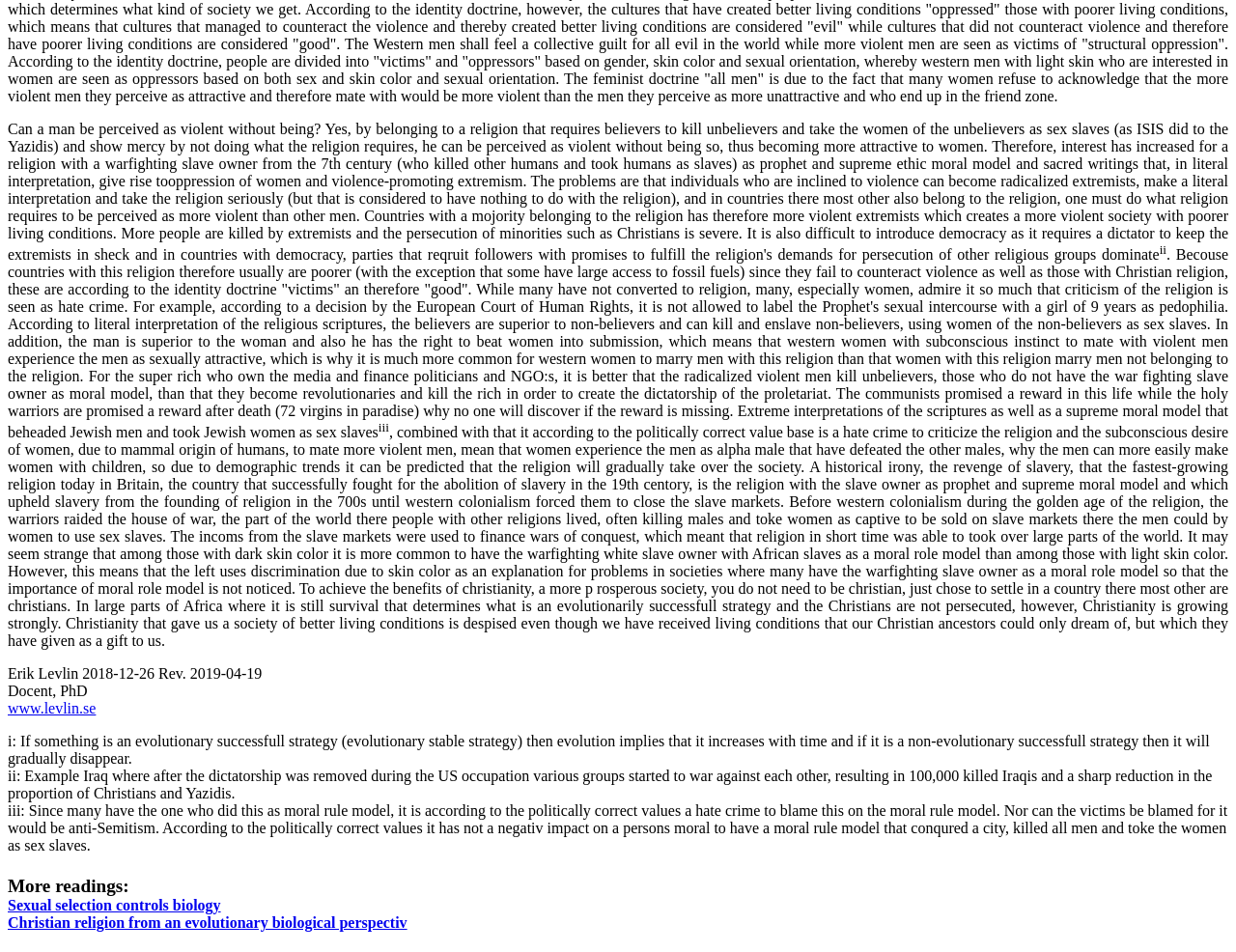Provide a one-word or short-phrase response to the question:
What is the main idea of the text?

Religion affects human behavior